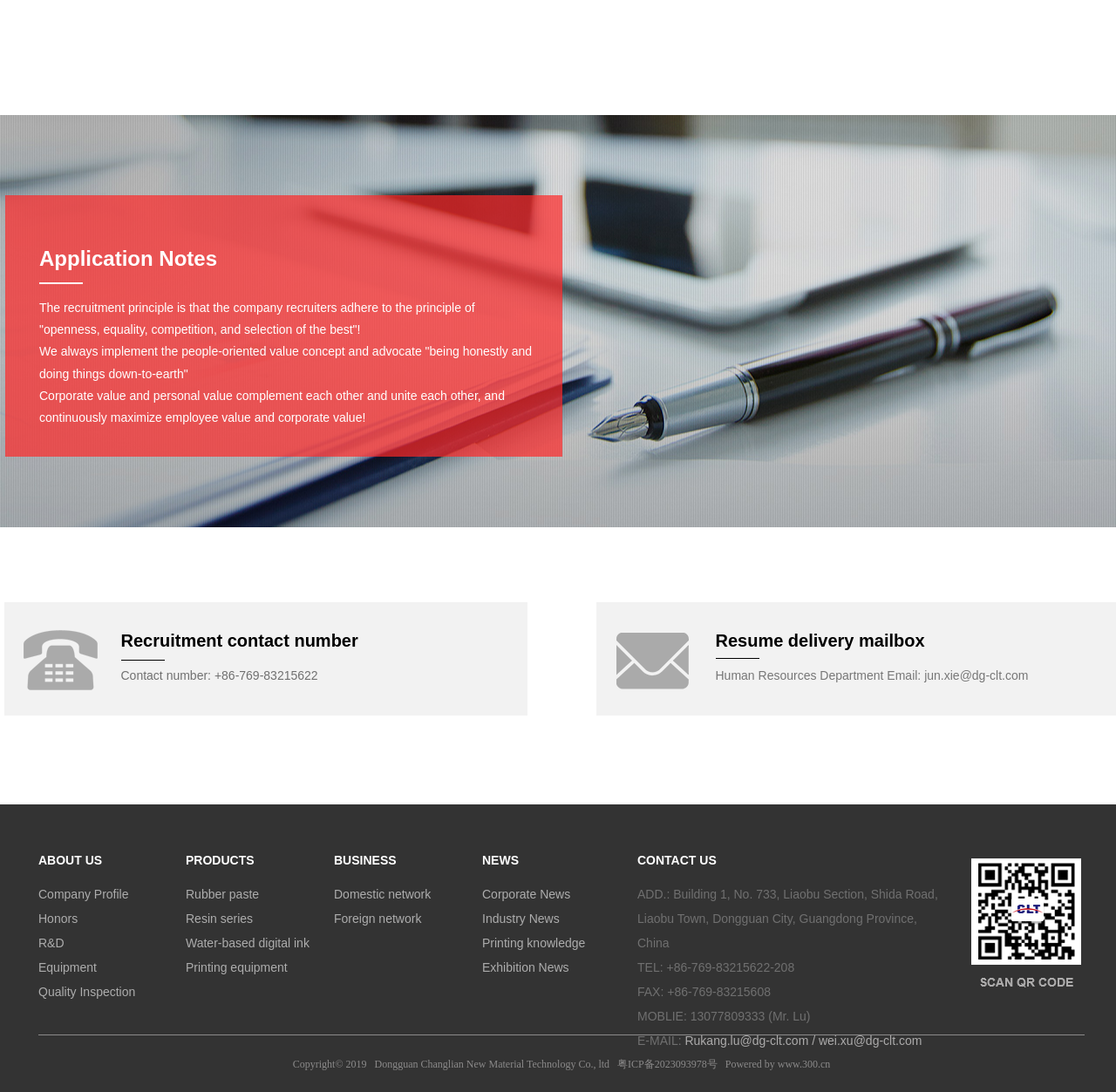Can you find the bounding box coordinates for the element to click on to achieve the instruction: "visit Facebook page"?

None